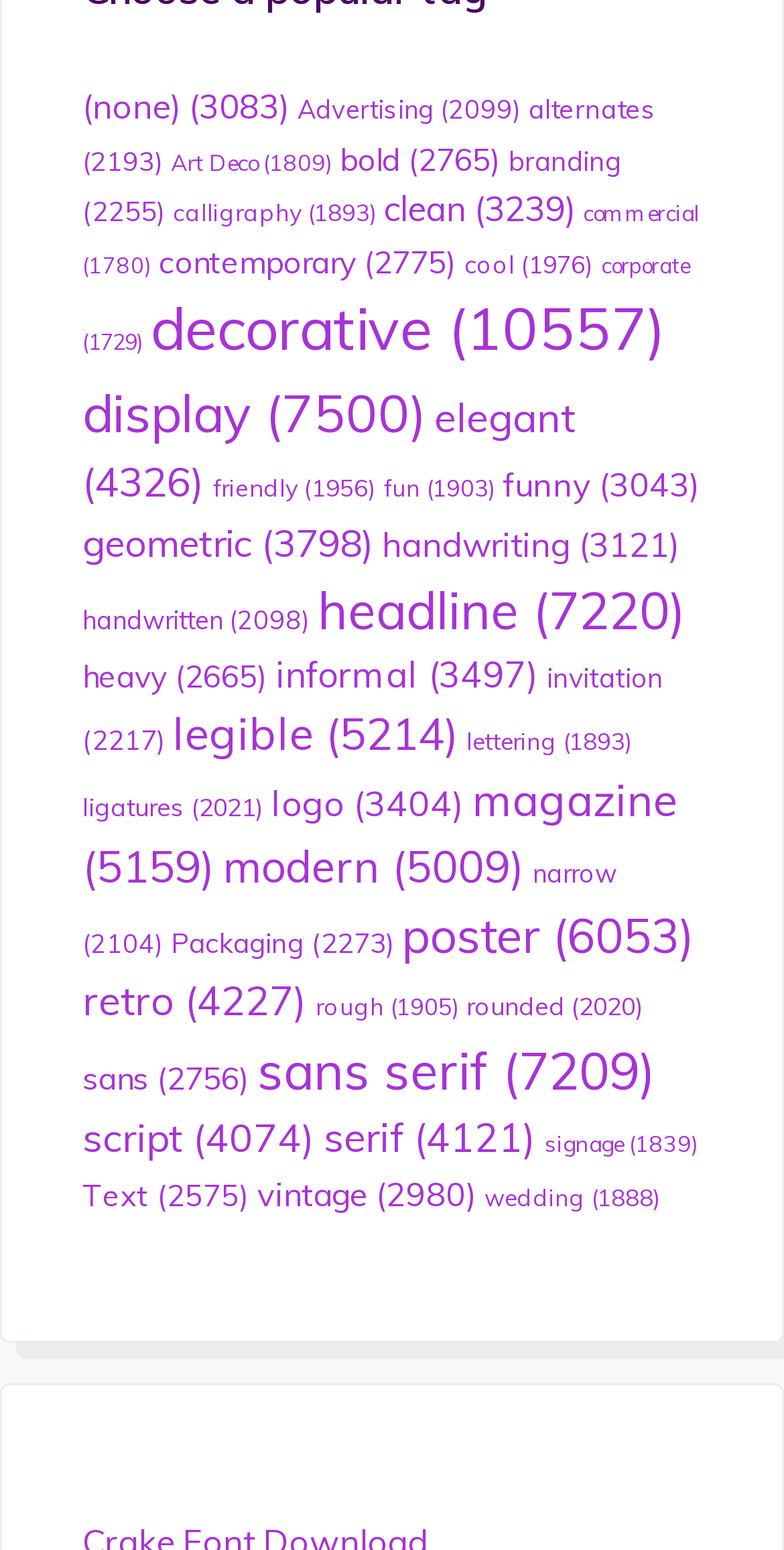Analyze the image and provide a detailed answer to the question: How many items are in the 'bold' category?

I found the answer by locating the link with the text 'bold' and reading the number of items associated with it, which is 2,765.